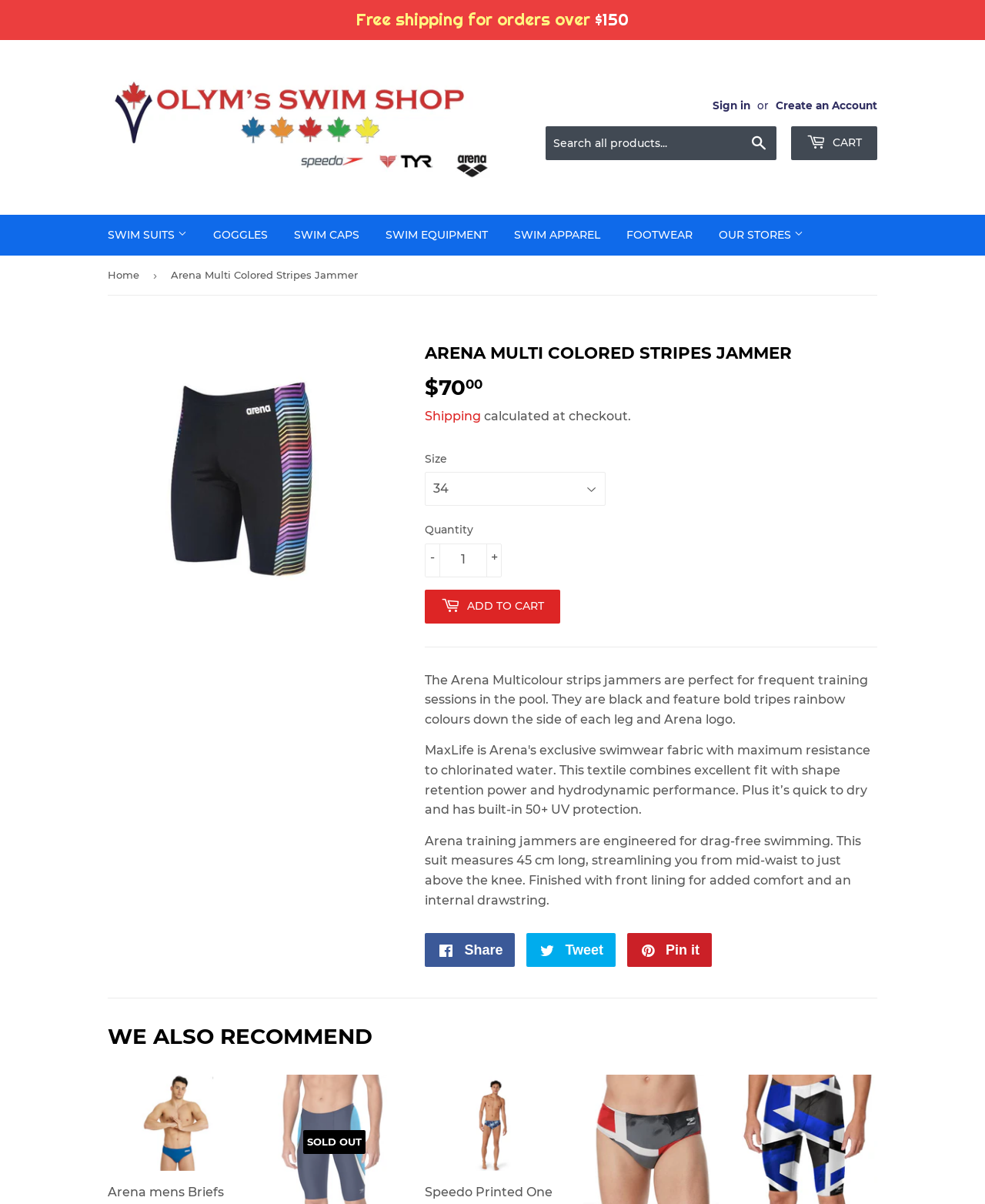Please determine the bounding box coordinates for the element that should be clicked to follow these instructions: "Create an Account".

[0.788, 0.082, 0.891, 0.093]